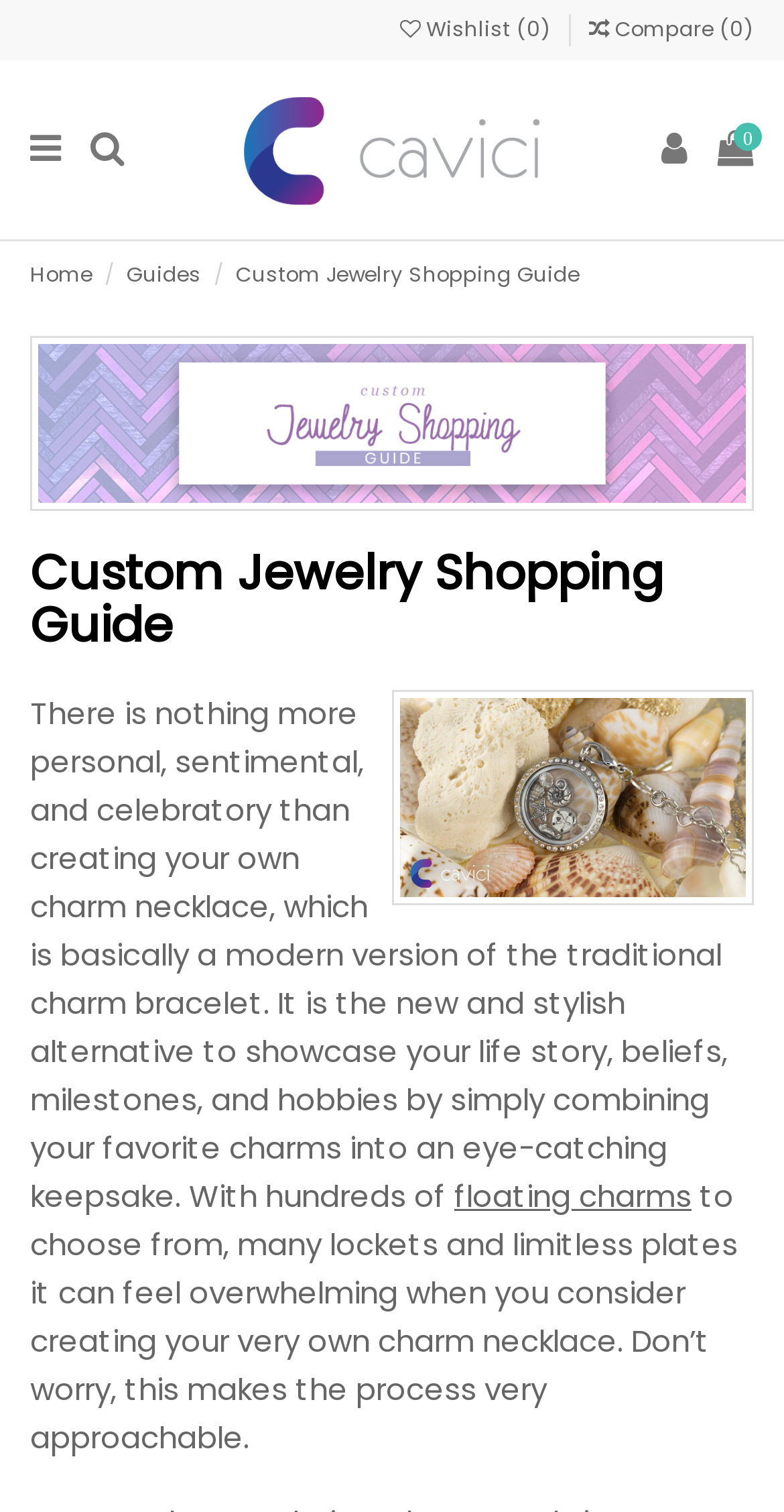Provide a one-word or short-phrase answer to the question:
What is the name of the company?

Cavici